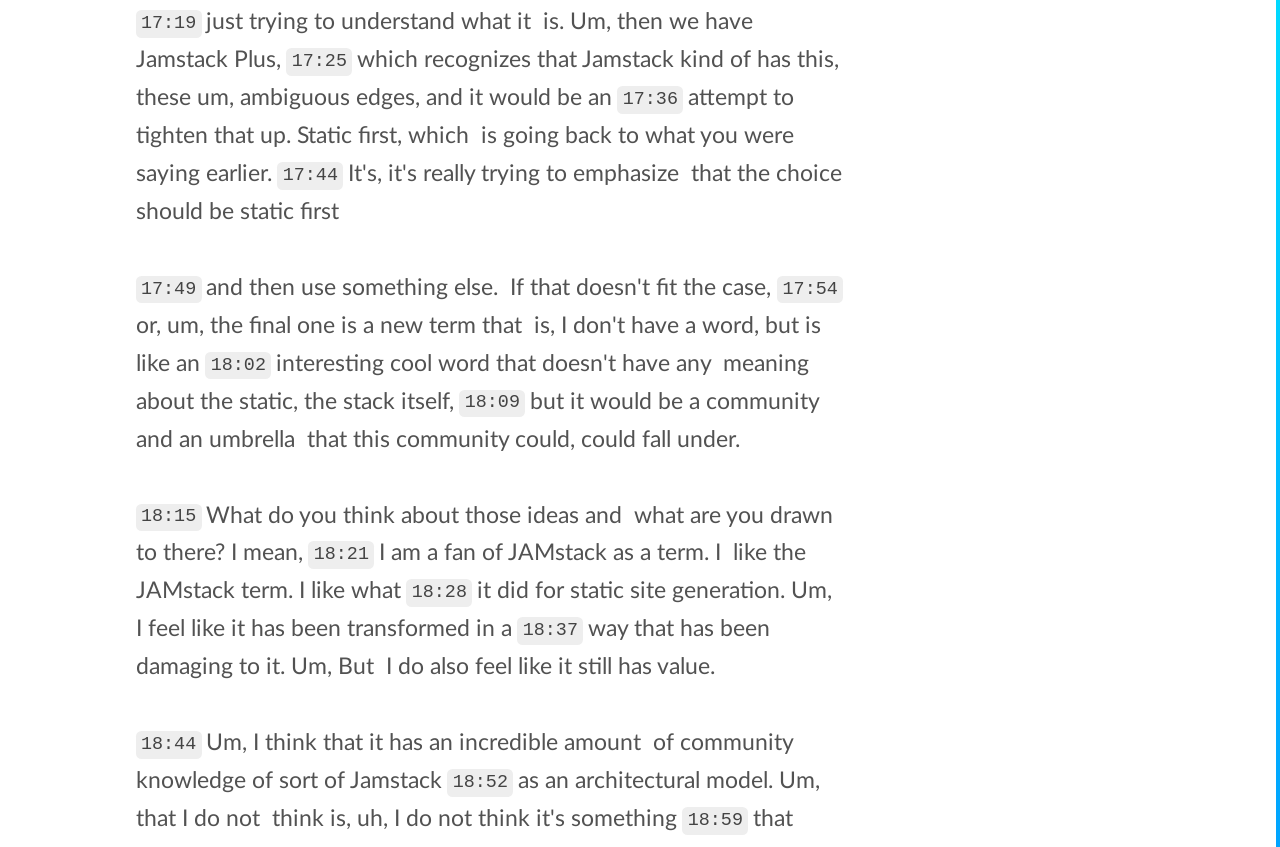Locate the bounding box coordinates of the segment that needs to be clicked to meet this instruction: "play the 17:44 timestamp".

[0.217, 0.191, 0.268, 0.224]